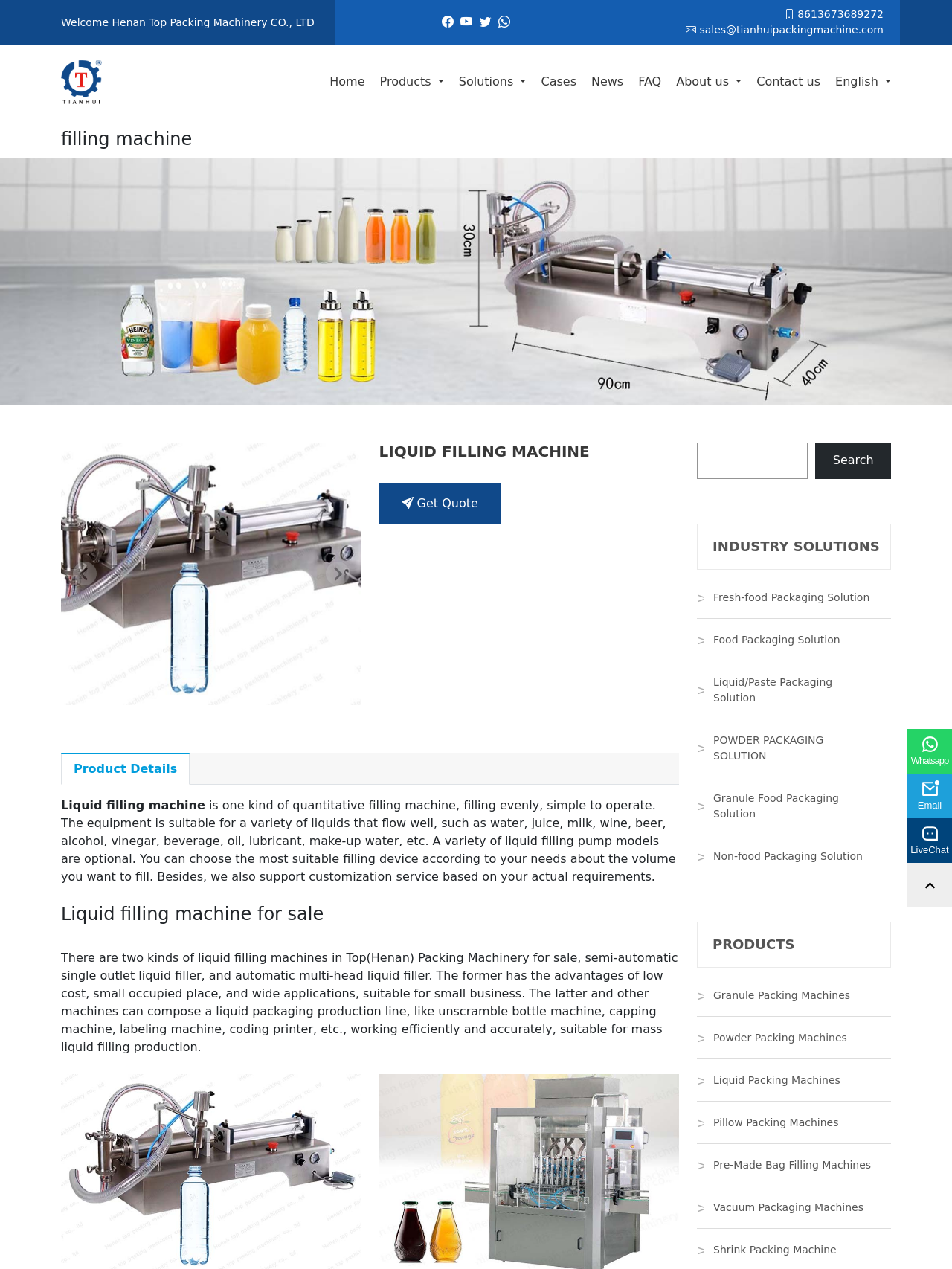Locate the bounding box coordinates of the item that should be clicked to fulfill the instruction: "Click the 'Get Quote' button".

[0.398, 0.381, 0.526, 0.413]